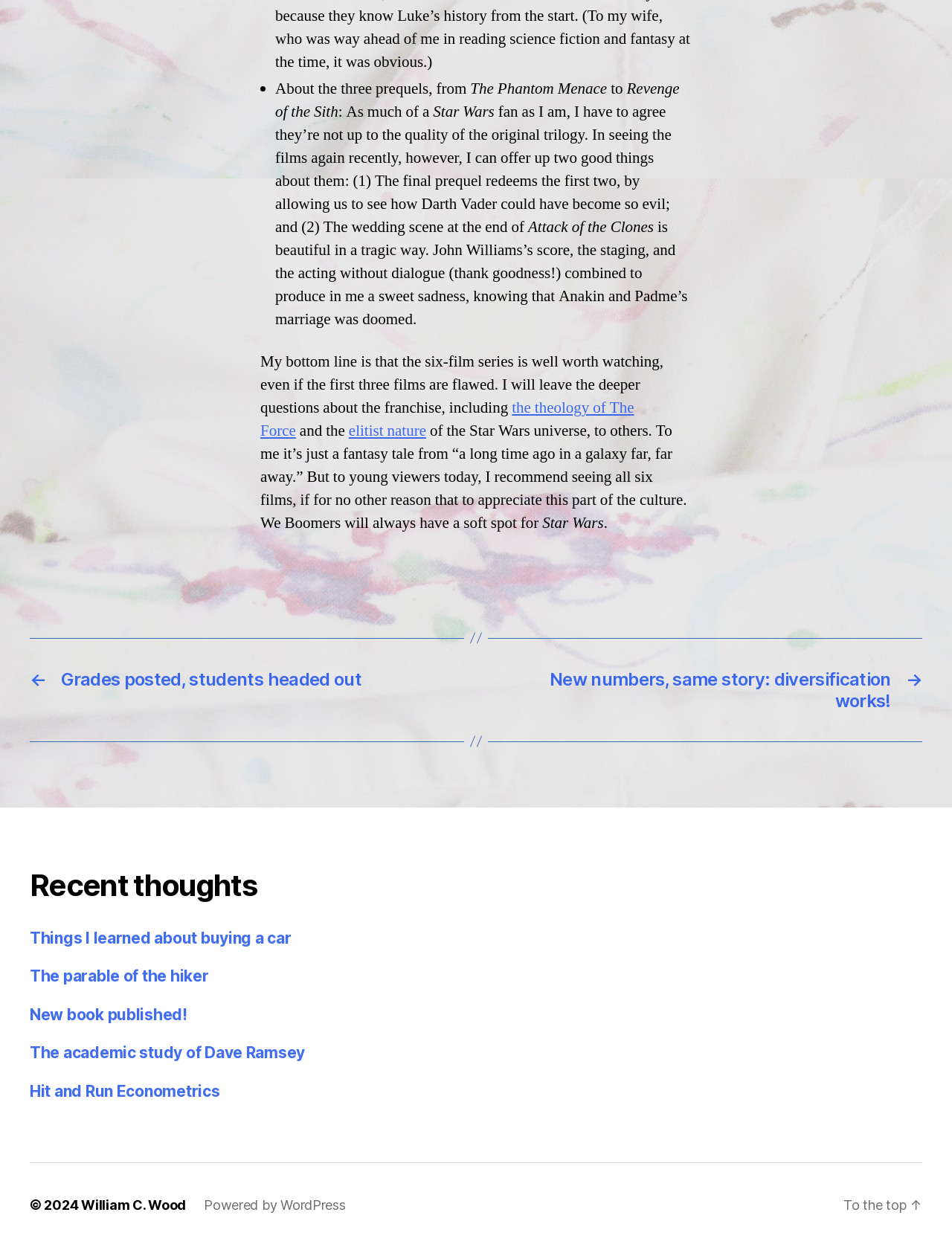Determine the bounding box coordinates of the target area to click to execute the following instruction: "Visit the website of William C. Wood."

[0.085, 0.96, 0.195, 0.973]